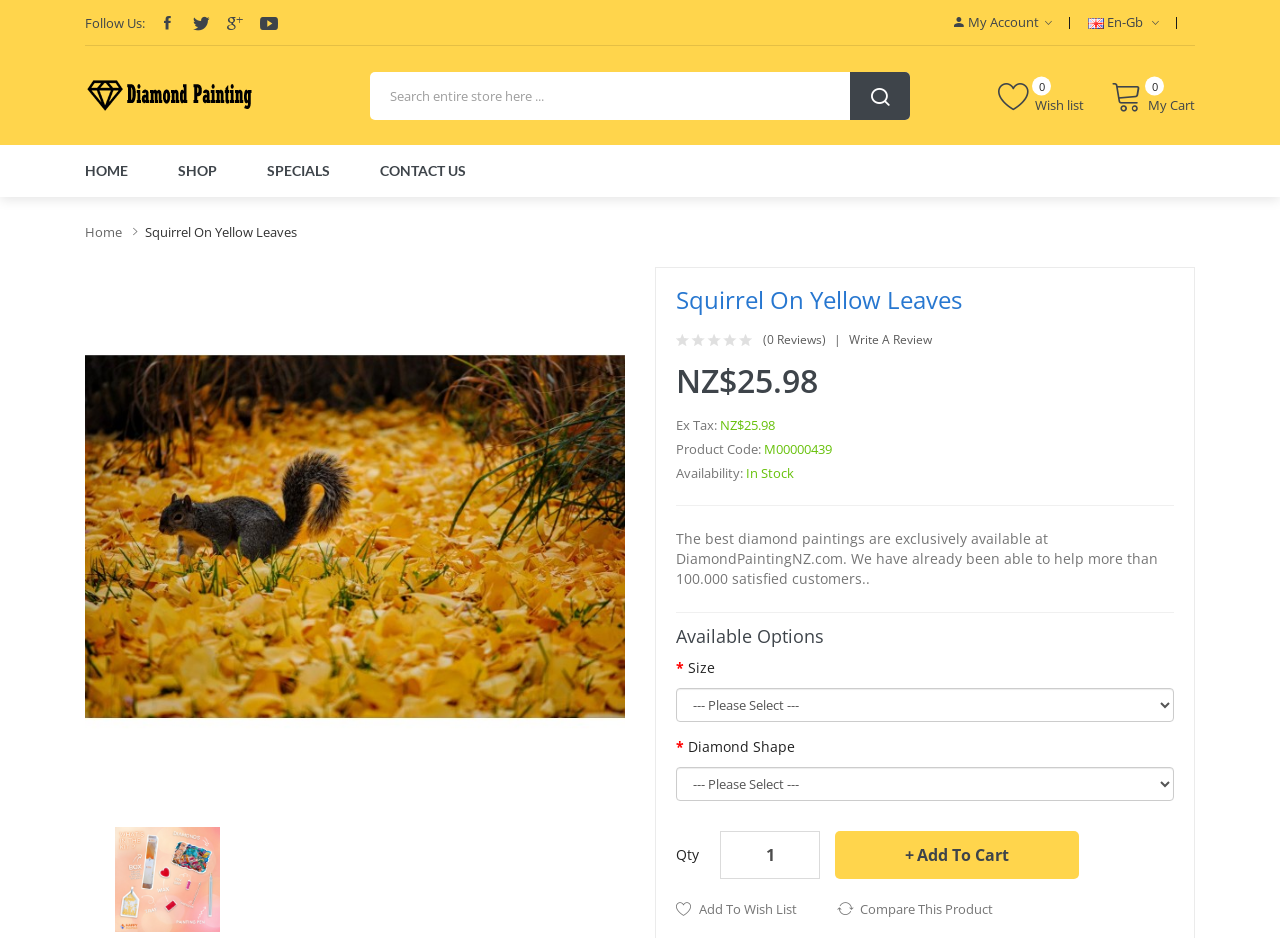Select the bounding box coordinates of the element I need to click to carry out the following instruction: "Add to cart".

[0.652, 0.886, 0.843, 0.937]